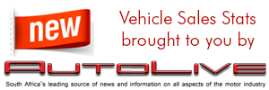Please provide a detailed answer to the question below by examining the image:
What is AutoLive recognized as in South Africa?

The portion at the bottom states that AutoLive is recognized as South Africa's leading source for news and insights related to all aspects of the motor industry, establishing its credibility in the automotive sector.